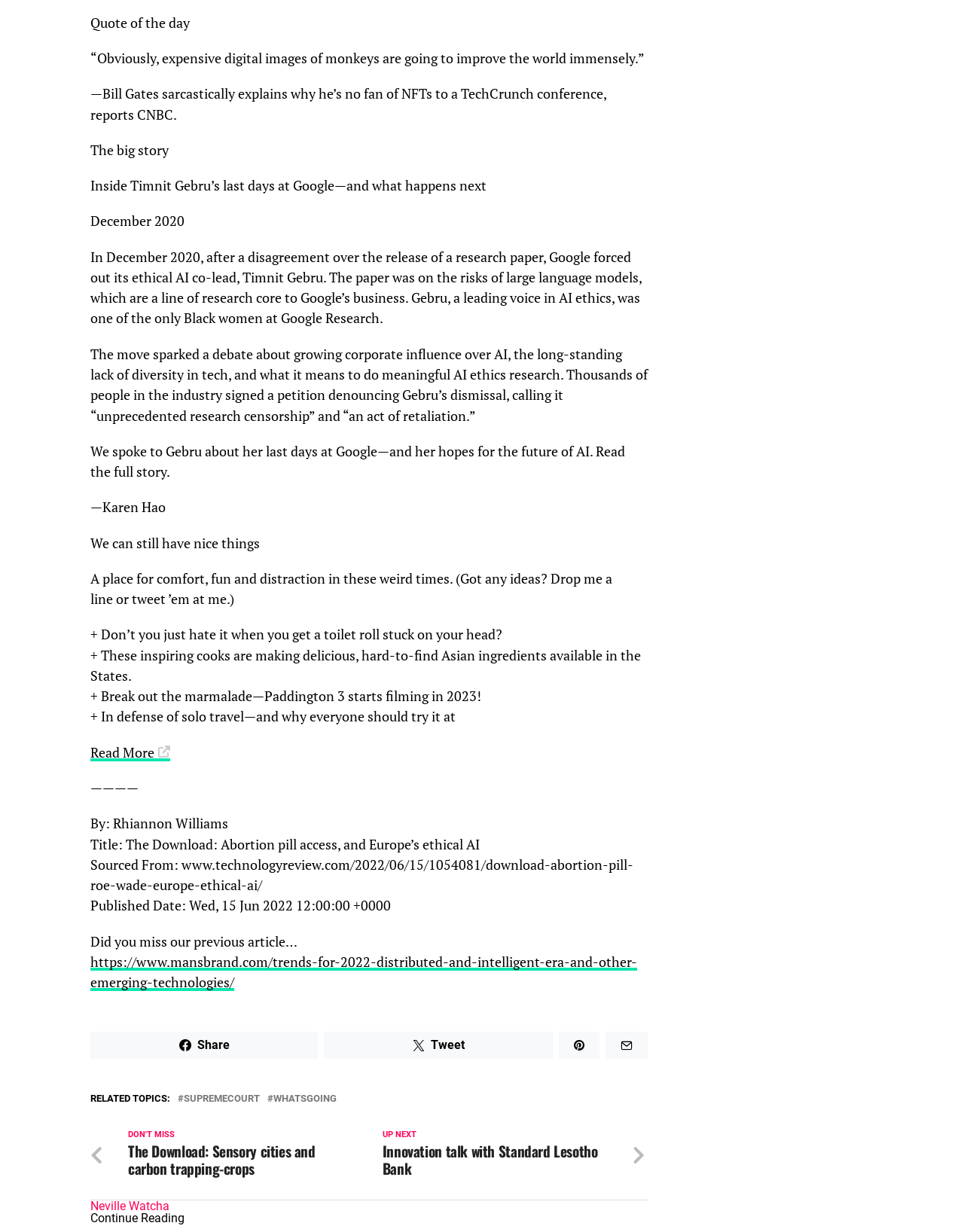Specify the bounding box coordinates of the region I need to click to perform the following instruction: "Tweet". The coordinates must be four float numbers in the range of 0 to 1, i.e., [left, top, right, bottom].

[0.336, 0.838, 0.573, 0.86]